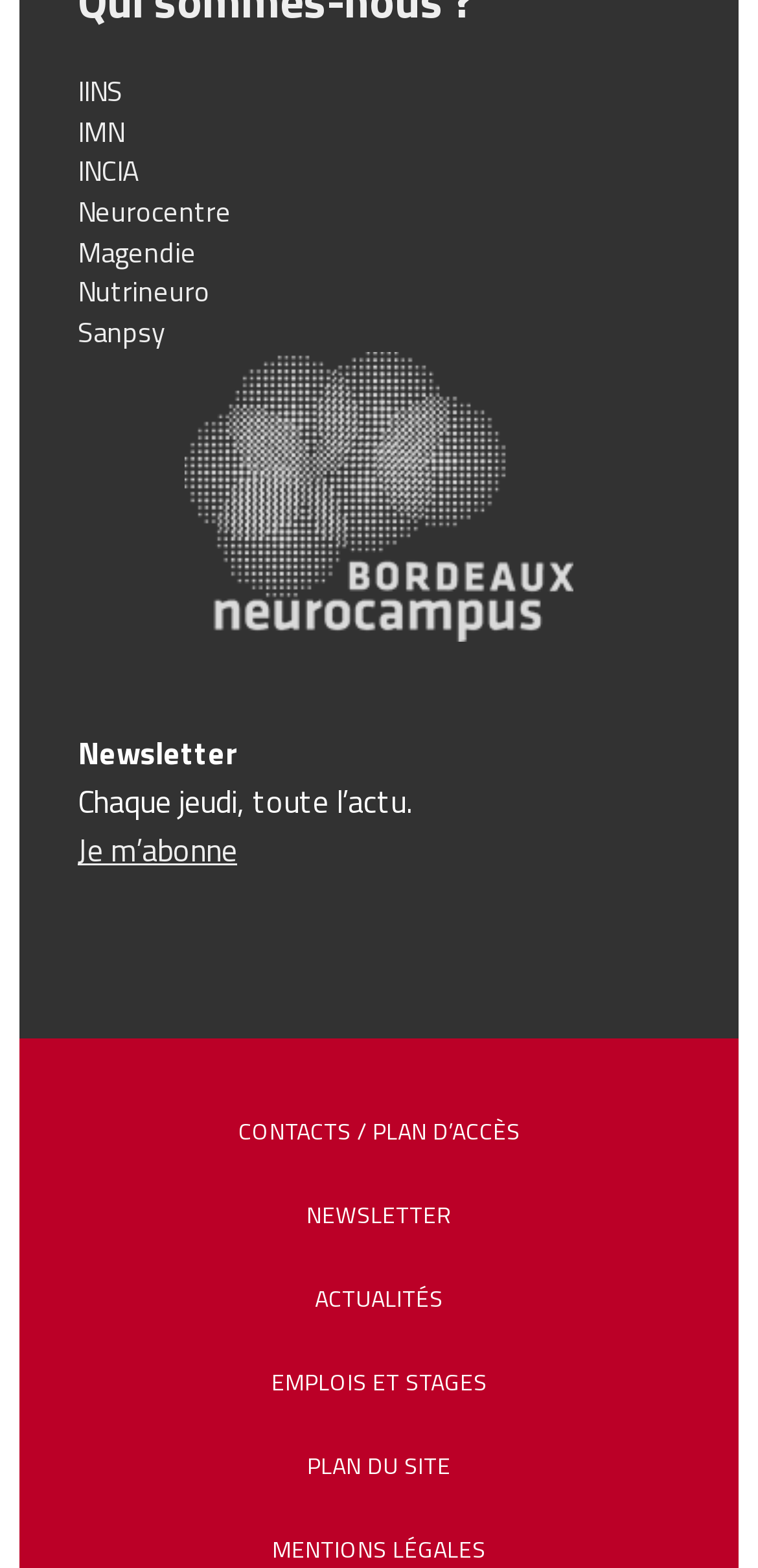Indicate the bounding box coordinates of the element that must be clicked to execute the instruction: "Access the plan du site". The coordinates should be given as four float numbers between 0 and 1, i.e., [left, top, right, bottom].

[0.405, 0.922, 0.595, 0.946]